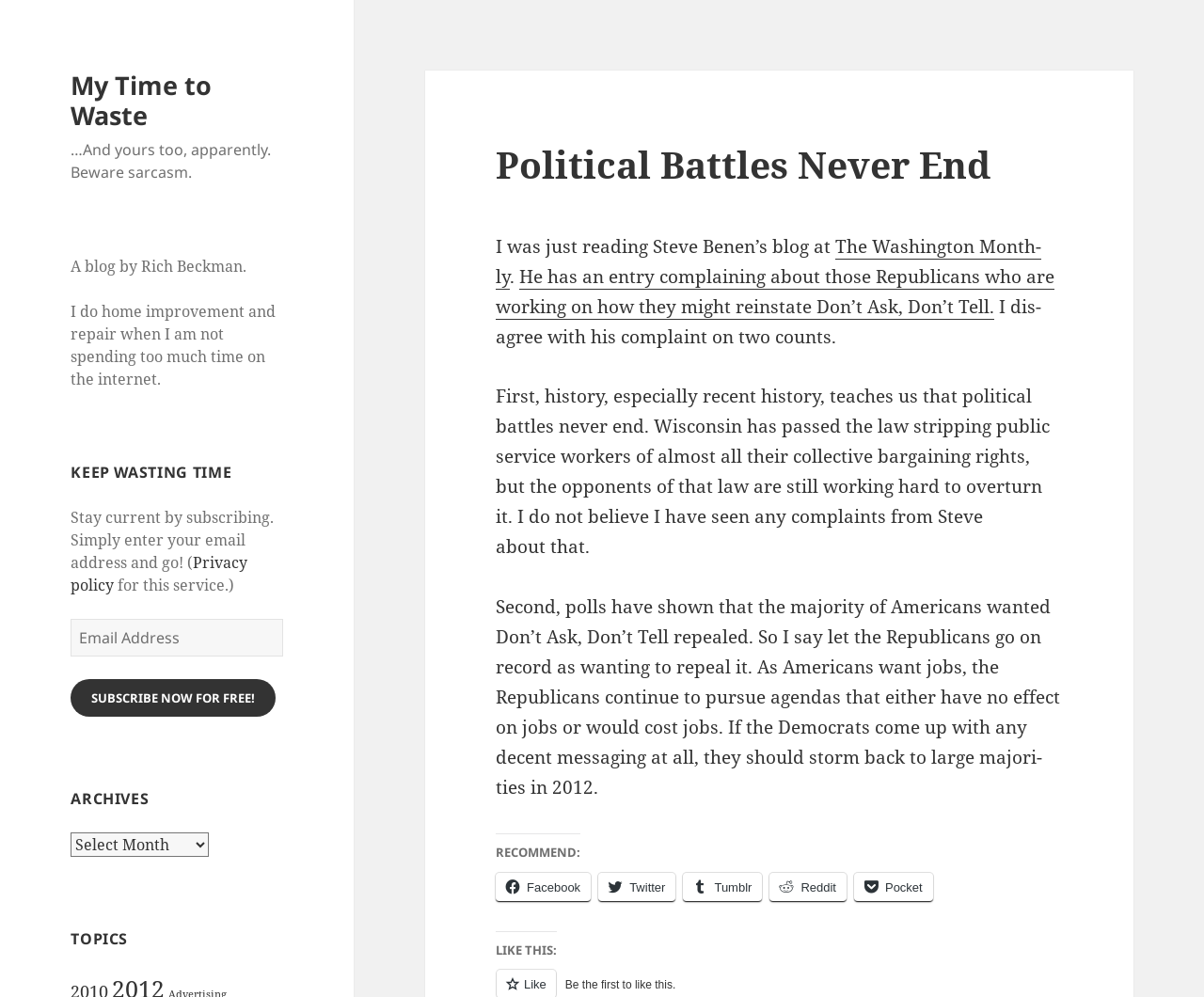Respond to the following question with a brief word or phrase:
What is the topic of the blog post?

Don't Ask, Don't Tell